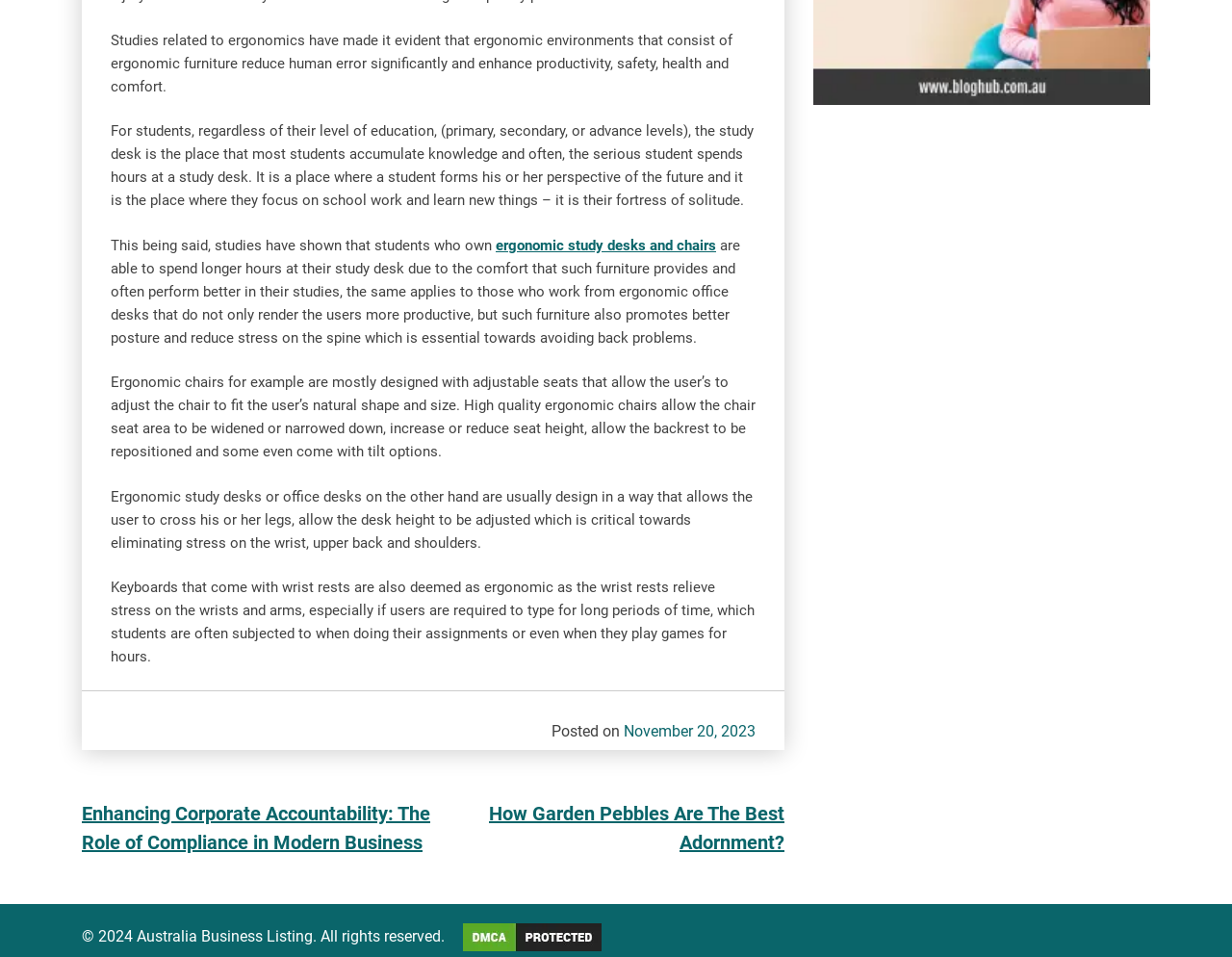How many links are there in the post navigation section?
From the image, provide a succinct answer in one word or a short phrase.

2